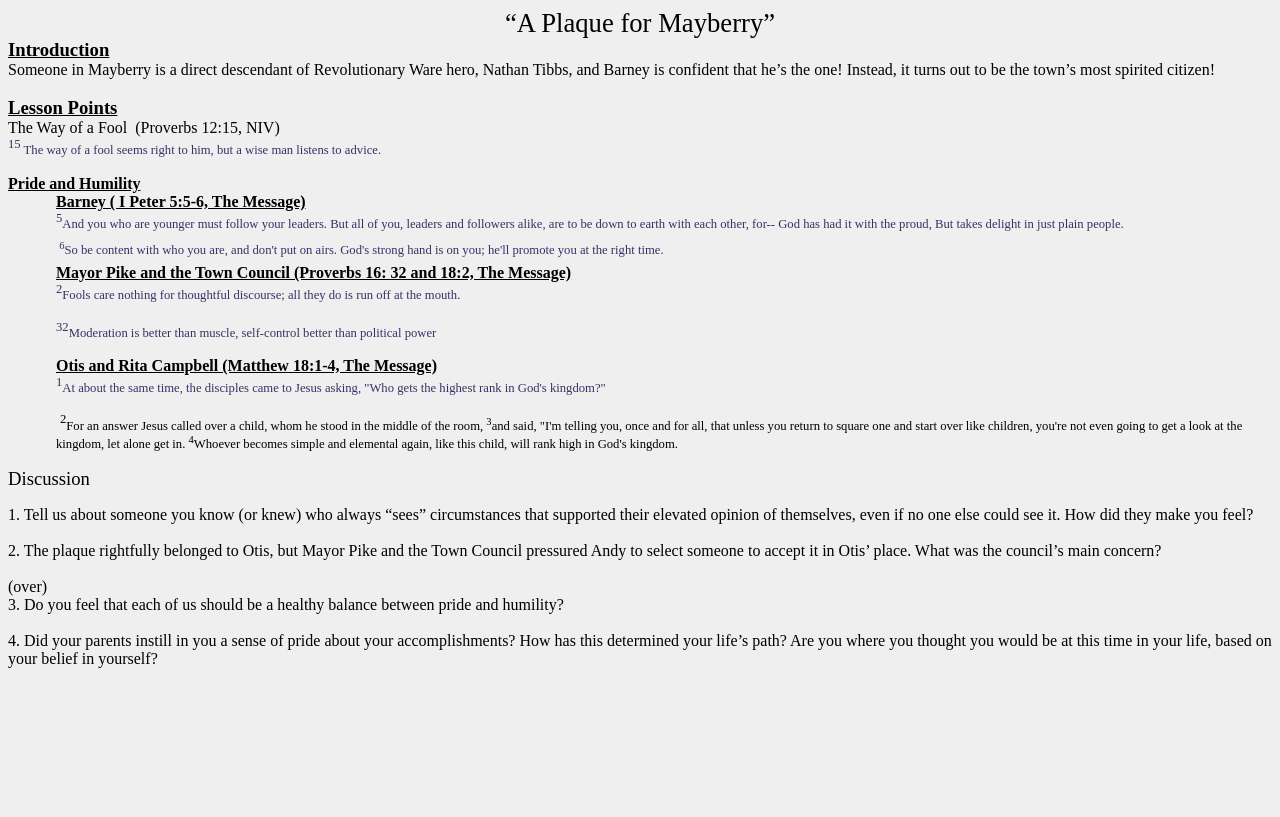Answer briefly with one word or phrase:
What is the Bible verse mentioned in the 'Pride and Humility' section?

I Peter 5:5-6